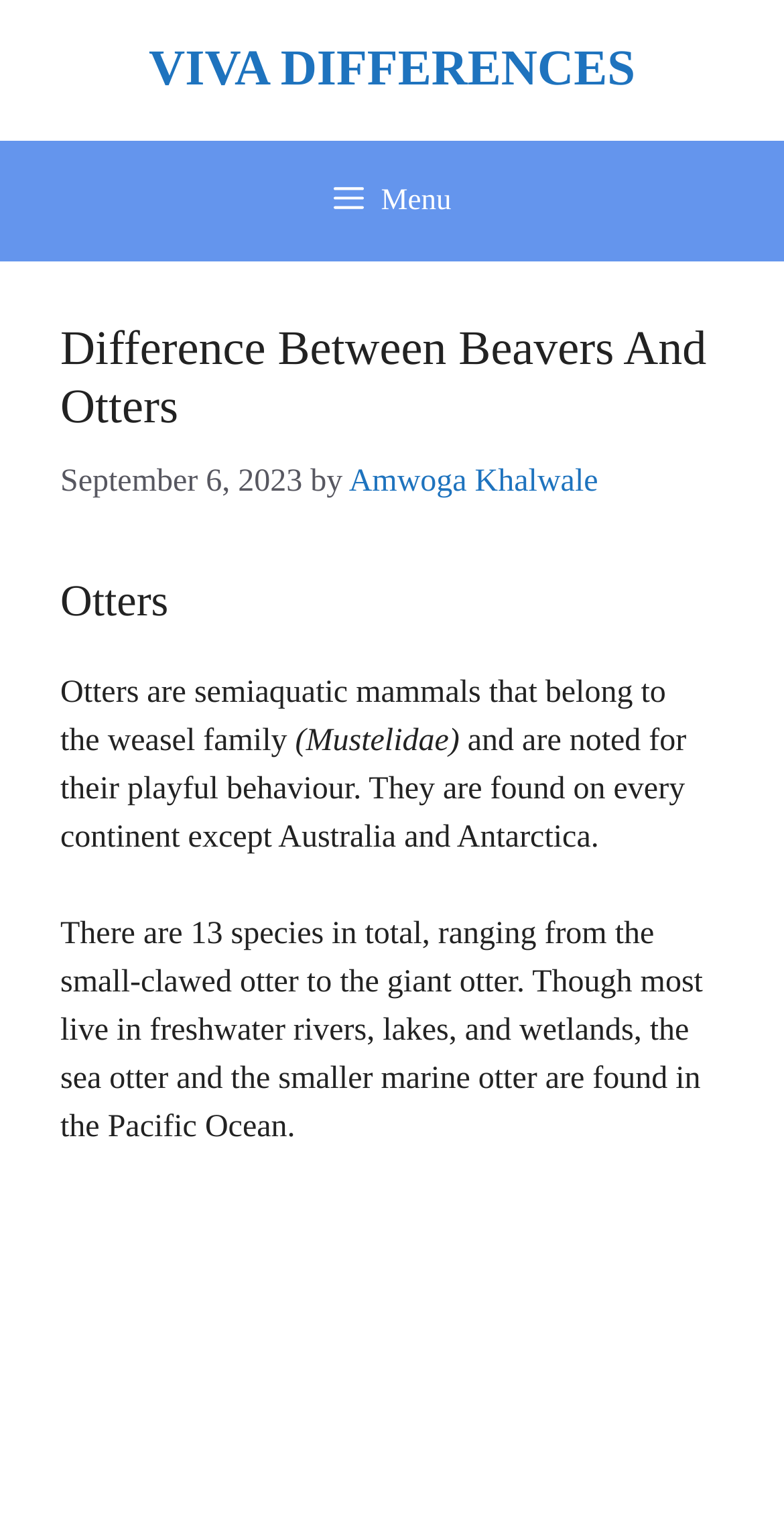What family do otters belong to?
Based on the screenshot, answer the question with a single word or phrase.

weasel family